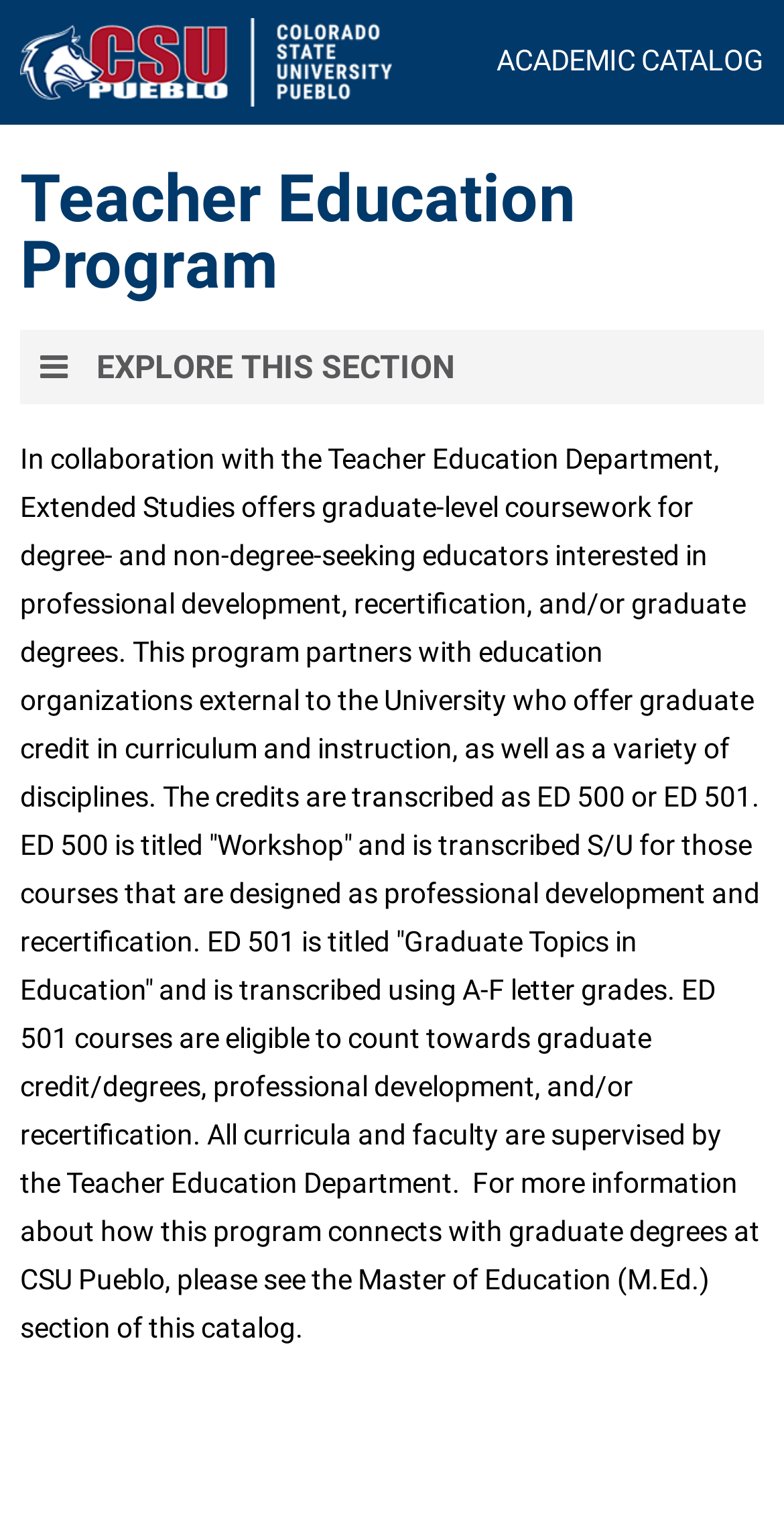What is the title of the catalog?
Please give a detailed and thorough answer to the question, covering all relevant points.

I determined the answer by looking at the heading element with the text 'ACADEMIC CATALOG' and the link element with the same text, which suggests that the title of the catalog is ACADEMIC CATALOG.